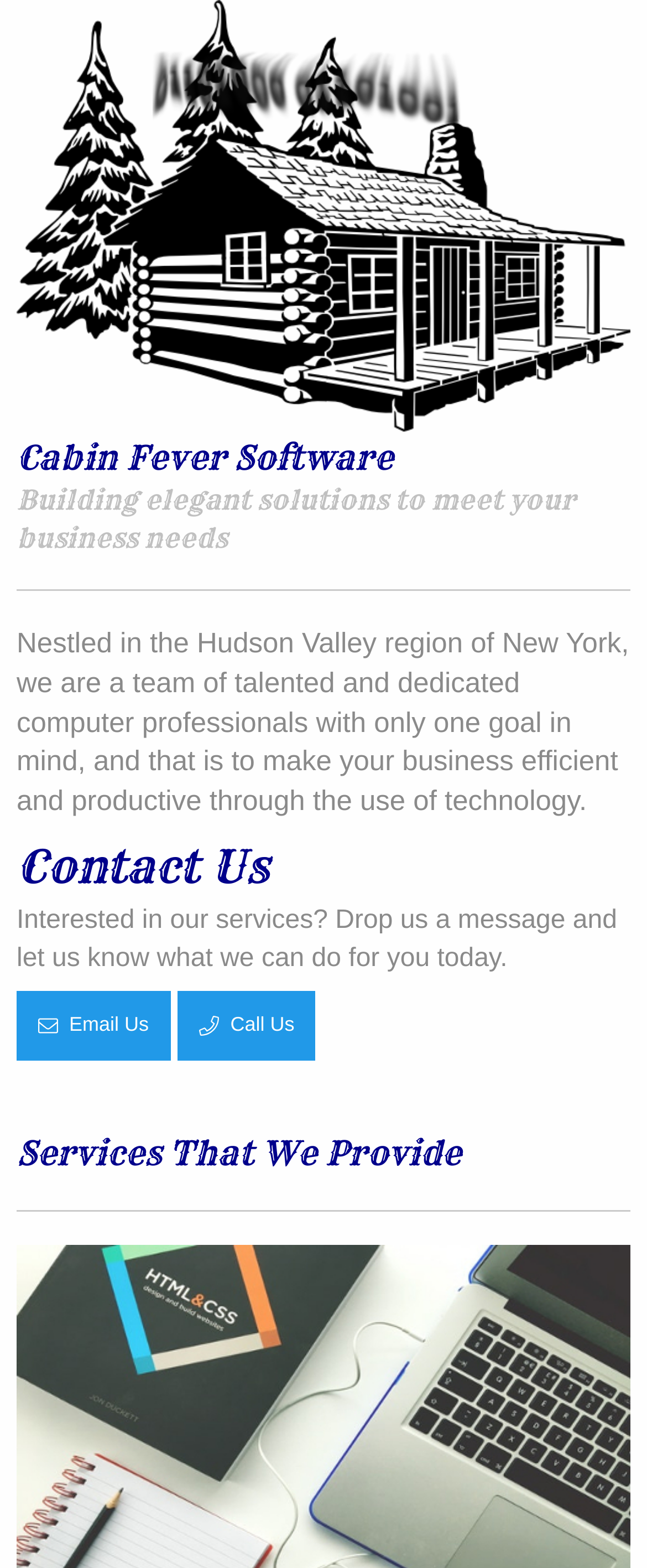What is the goal of Cabin Fever Software?
Please provide an in-depth and detailed response to the question.

I found this information by reading the heading that says 'Nestled in the Hudson Valley region of New York, we are a team of talented and dedicated computer professionals with only one goal in mind, and that is to make your business efficient and productive through the use of technology.' which indicates the goal of the company.